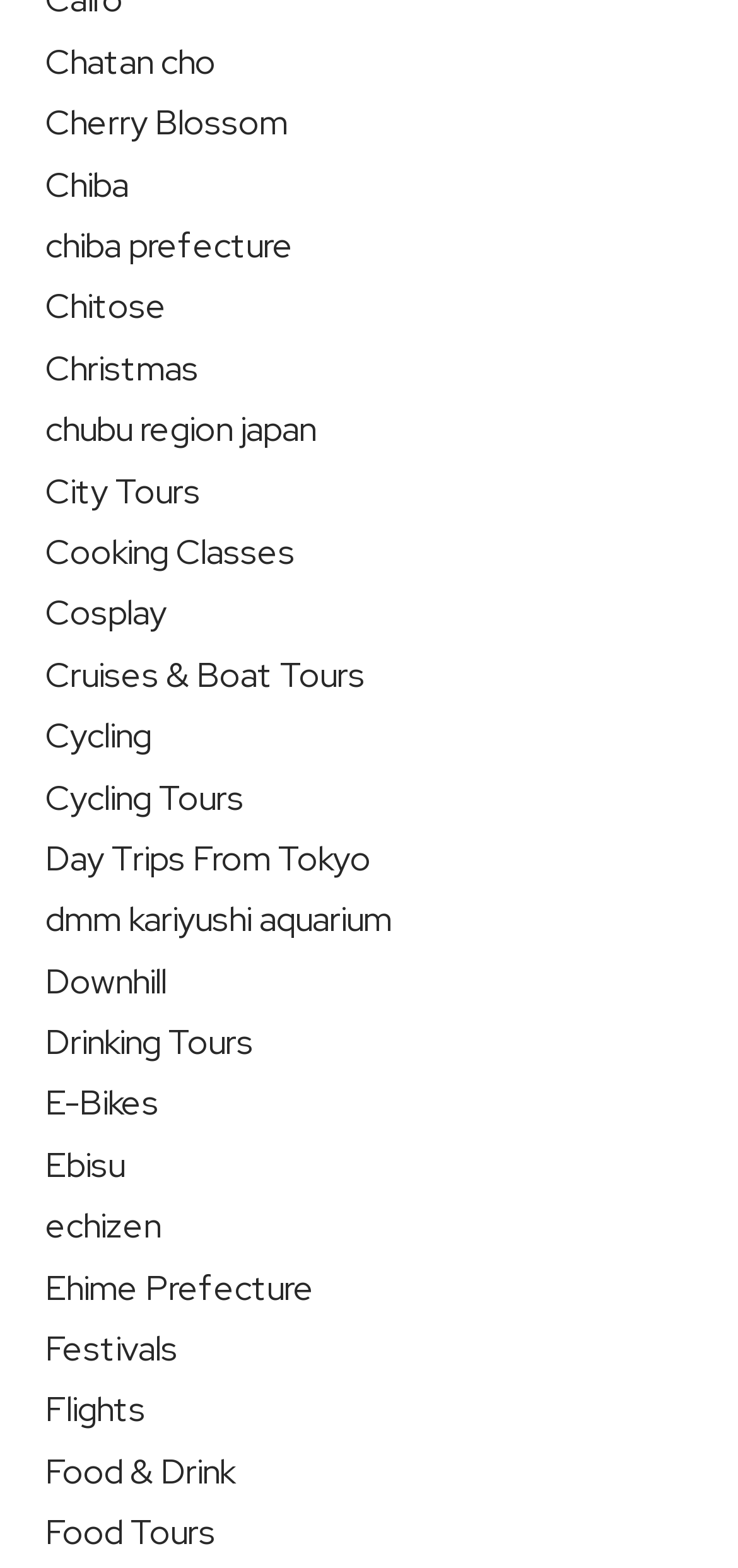What is the first link on the webpage?
Refer to the image and provide a concise answer in one word or phrase.

Chatan cho